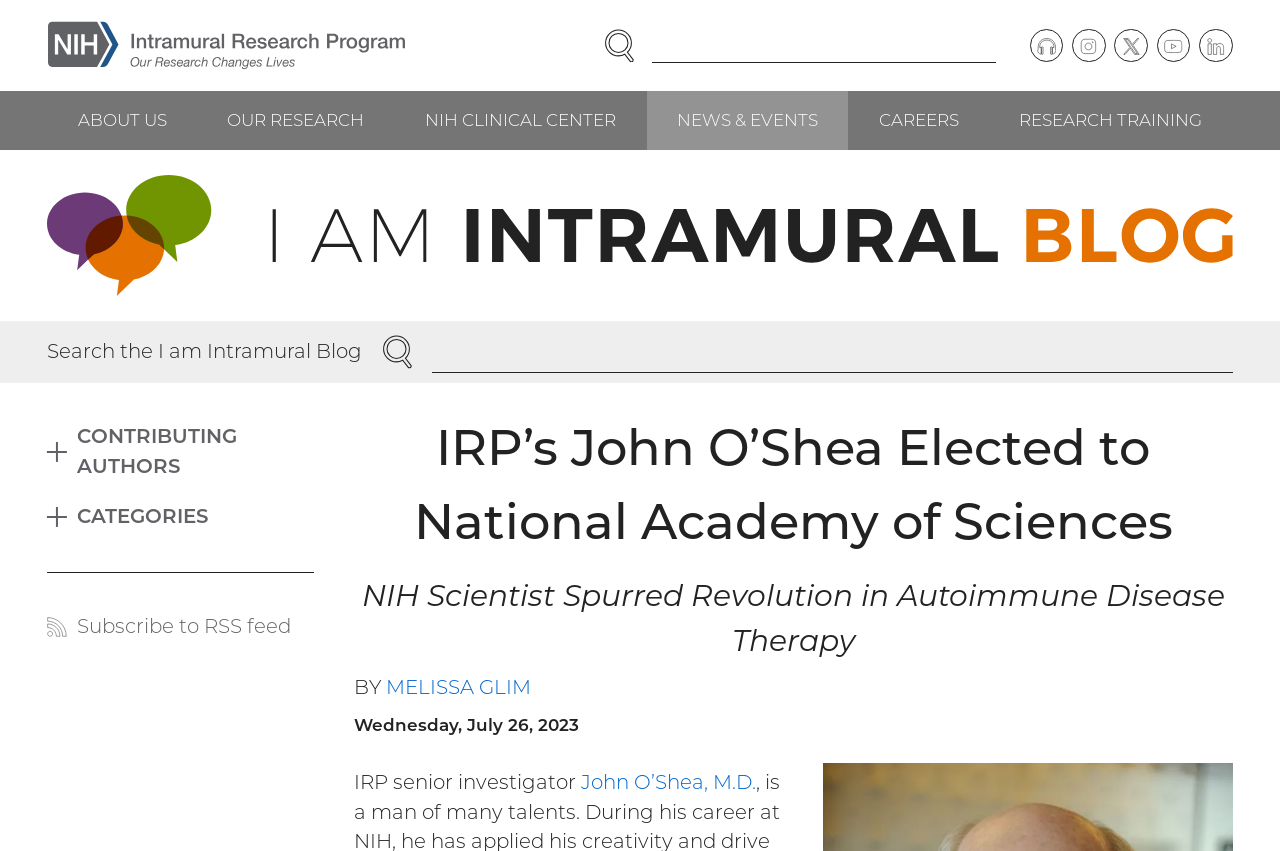What is the purpose of the textbox in the search section?
Identify the answer in the screenshot and reply with a single word or phrase.

Enter Search Term(s)